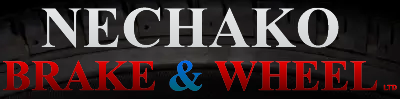Give a detailed explanation of what is happening in the image.

The image features the logo of "Nechako Brake & Wheel Ltd," prominently displayed in a bold and dynamic design. The name "Nechako" appears in sleek white letters, while "BRAKE & WHEEL" is showcased in striking red, with the ampersand highlighted in blue to create a visual contrast. This logo encapsulates the essence of the business, which specializes in vehicle maintenance and tire services, inviting customers to trust their expertise in ensuring optimal vehicle performance. The background is dark, further enhancing the logo's visibility and impact.